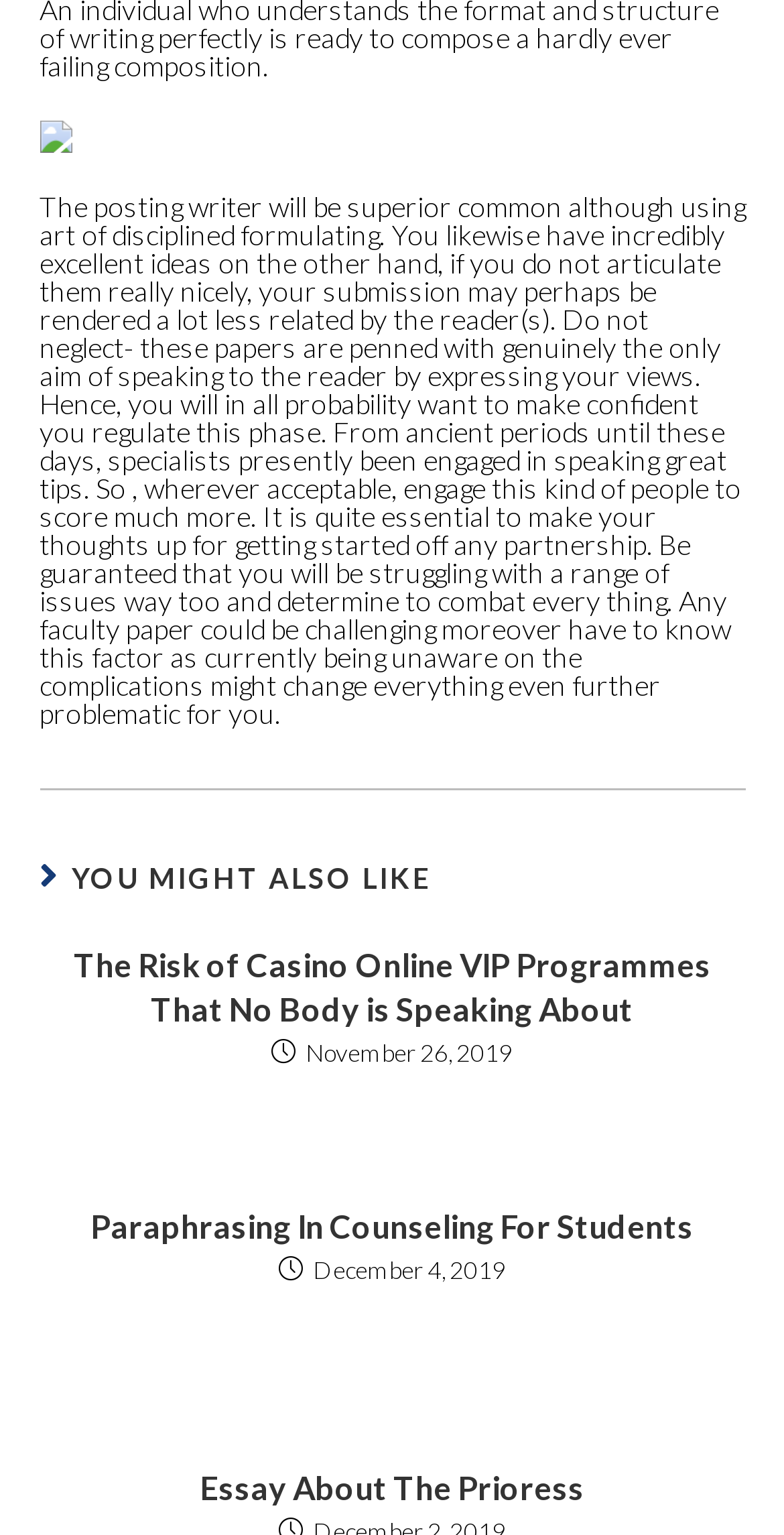Using the provided element description "Paraphrasing In Counseling For Students", determine the bounding box coordinates of the UI element.

[0.081, 0.784, 0.919, 0.813]